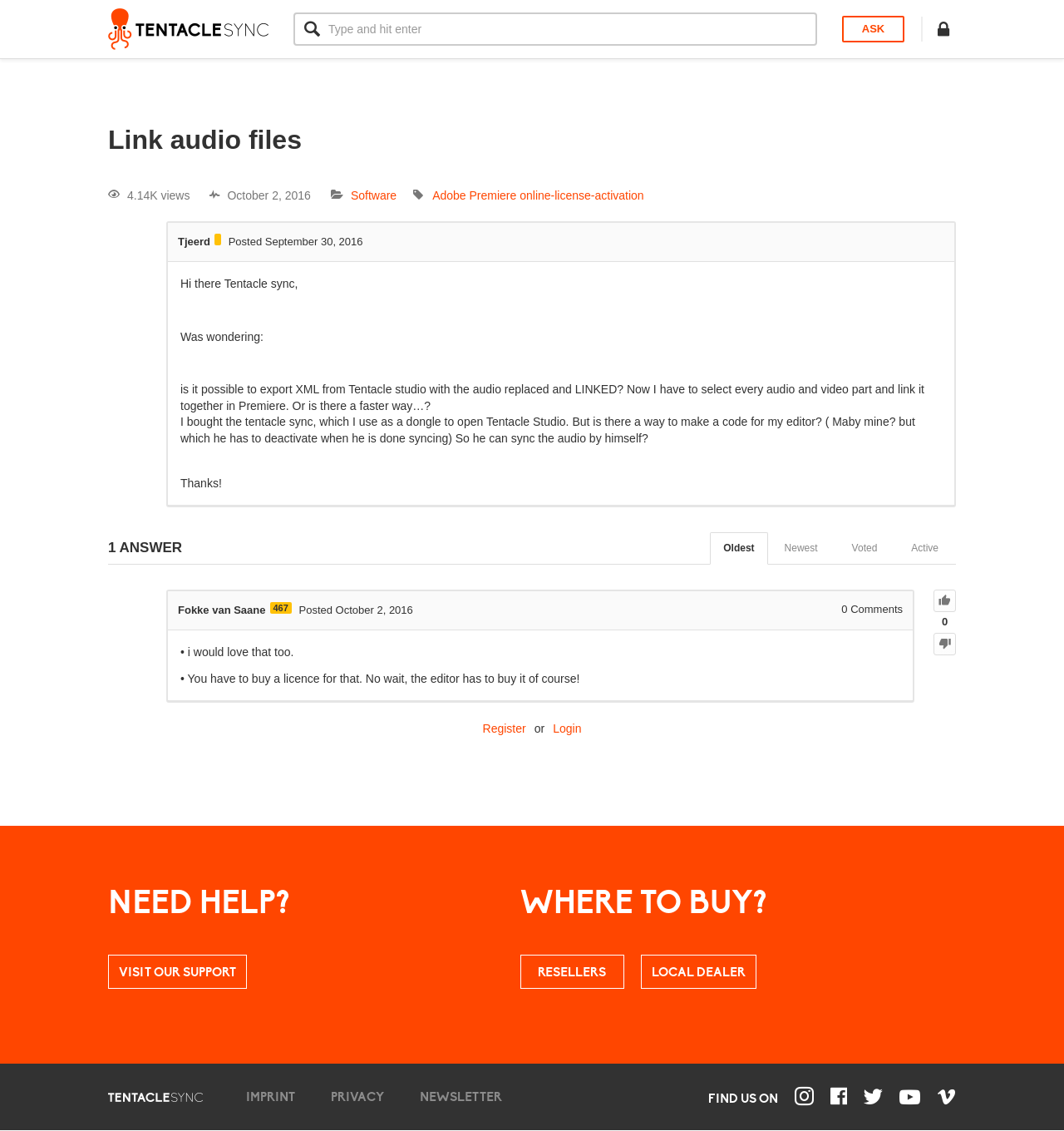Find the bounding box coordinates of the area that needs to be clicked in order to achieve the following instruction: "Login to the forum". The coordinates should be specified as four float numbers between 0 and 1, i.e., [left, top, right, bottom].

[0.52, 0.638, 0.546, 0.65]